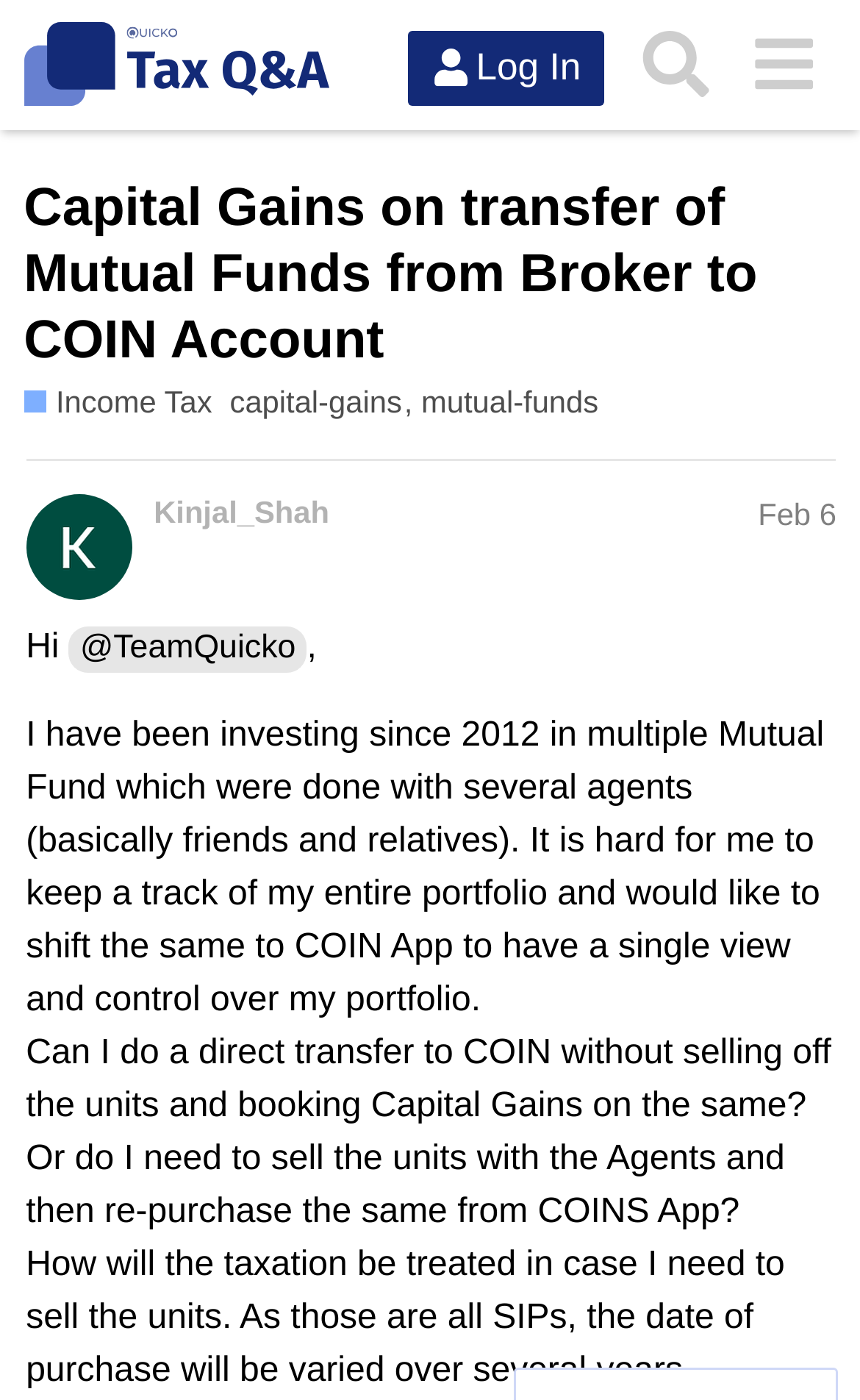What is the topic of discussion?
Using the image as a reference, deliver a detailed and thorough answer to the question.

The topic of discussion is Capital Gains on transfer of Mutual Funds from Broker to COIN Account, which is indicated by the heading 'Capital Gains on transfer of Mutual Funds from Broker to COIN Account' and the links 'Capital Gains on transfer of Mutual Funds from Broker to COIN Account' and 'Income Tax'.